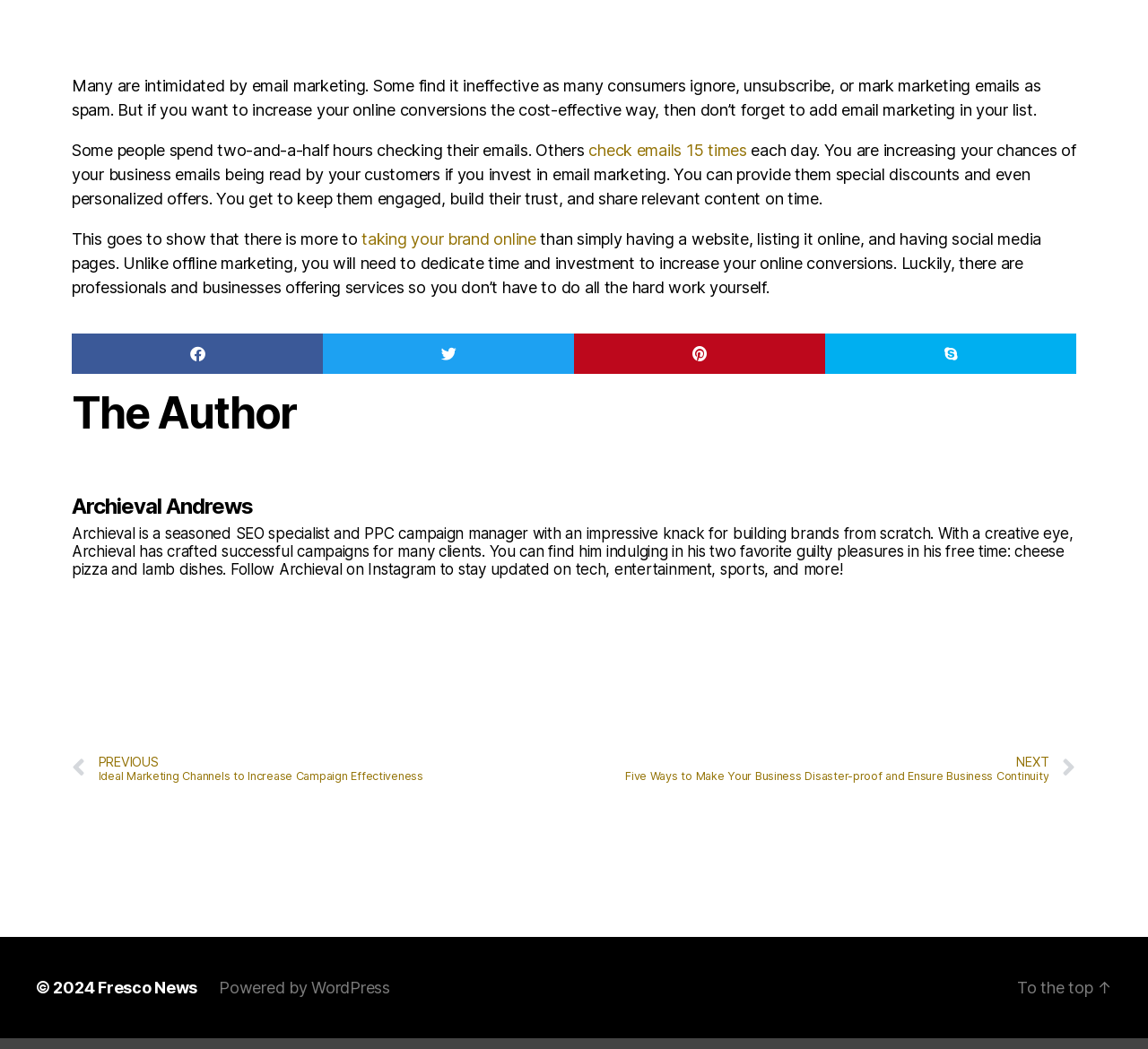Show me the bounding box coordinates of the clickable region to achieve the task as per the instruction: "Switch to English language".

None